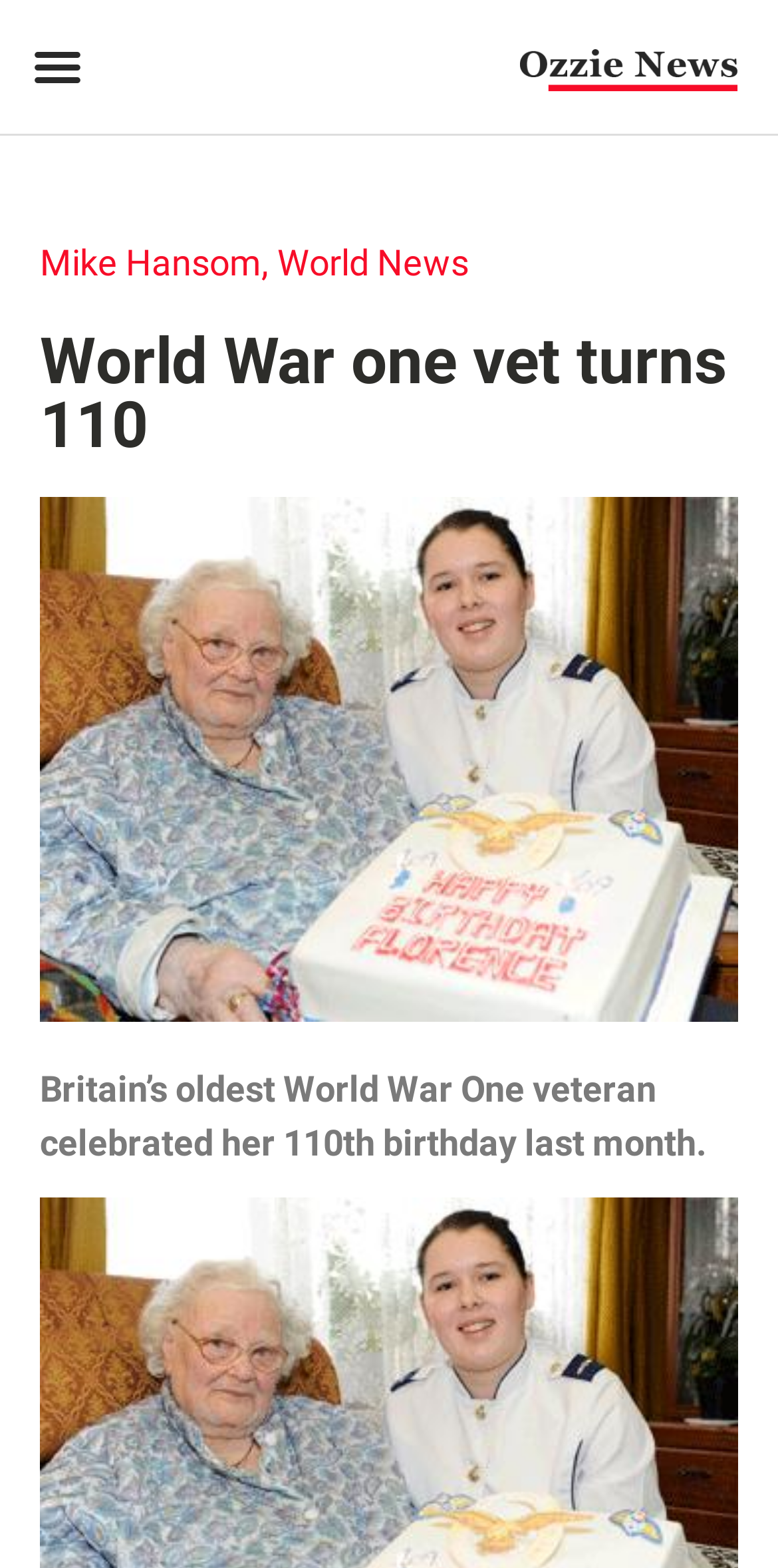From the image, can you give a detailed response to the question below:
What is the category of the article?

I determined the answer by looking at the link element with the text 'World News' which is likely to be the category or section of the article.